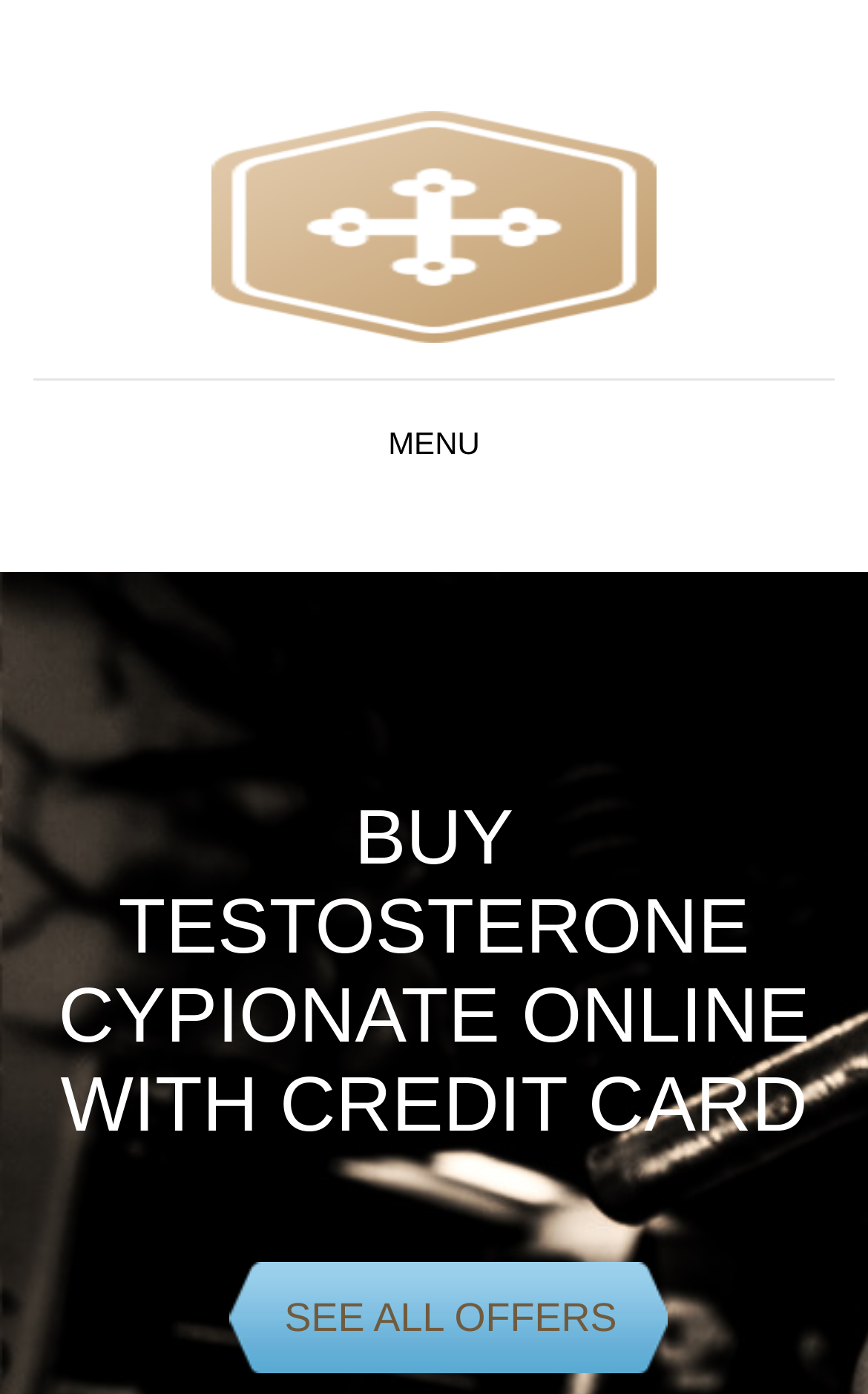Locate the bounding box of the UI element defined by this description: "parent_node: MENU". The coordinates should be given as four float numbers between 0 and 1, formatted as [left, top, right, bottom].

[0.244, 0.241, 0.756, 0.267]